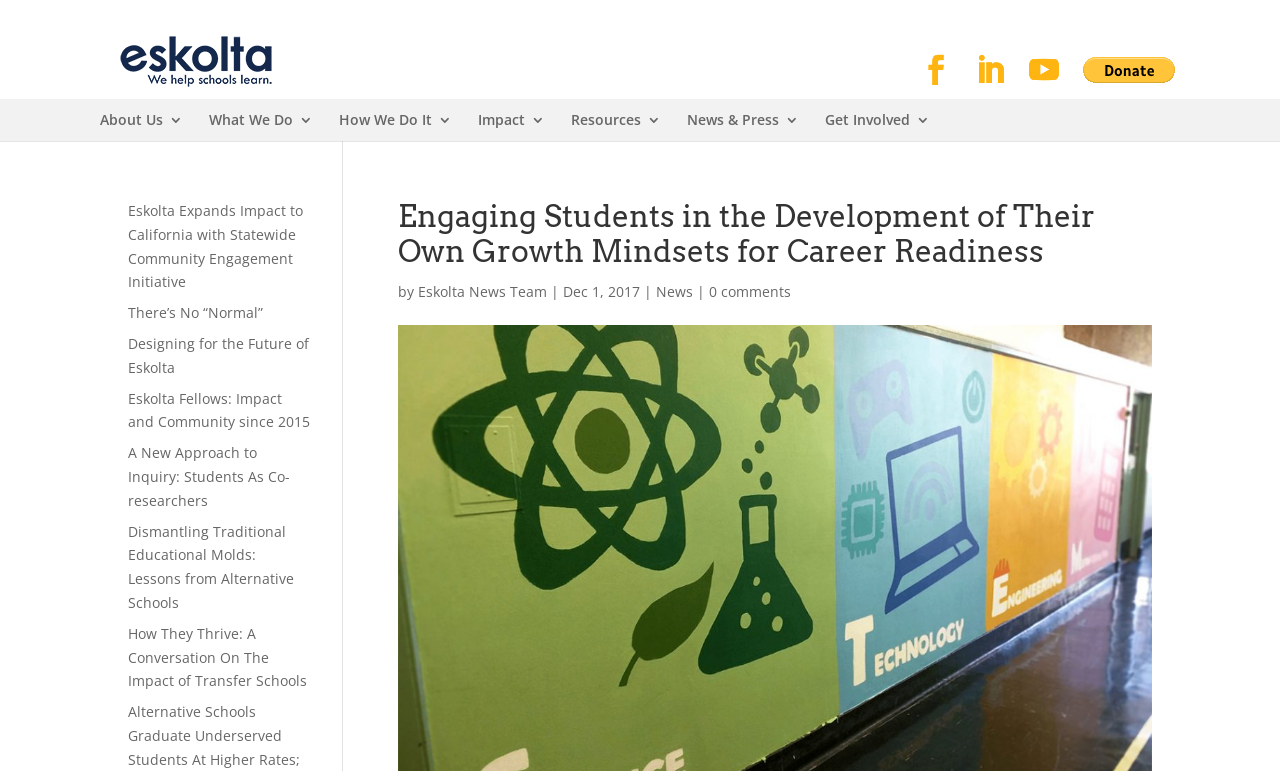Predict the bounding box for the UI component with the following description: "Facebook".

[0.72, 0.071, 0.743, 0.11]